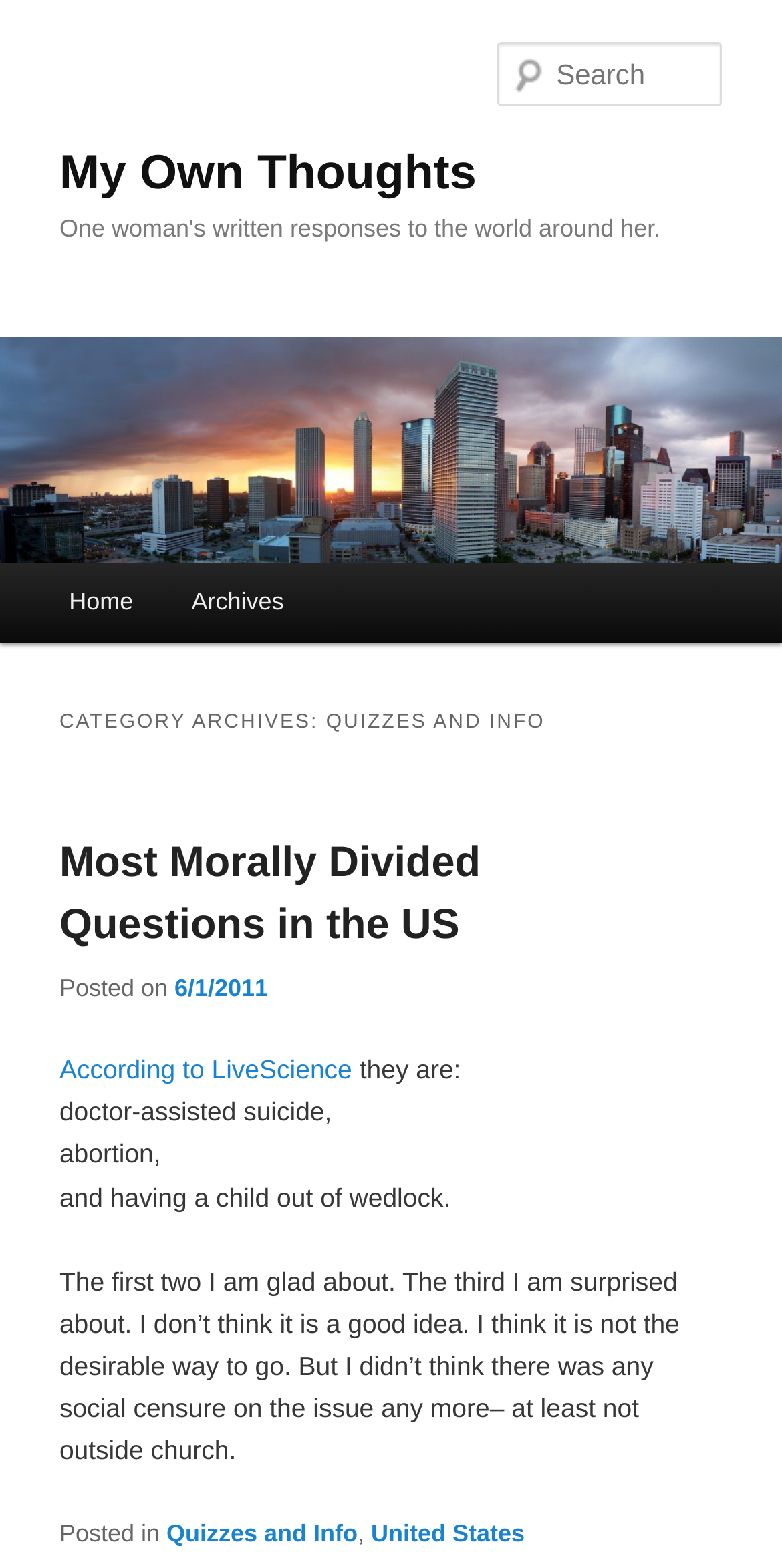Please determine the bounding box coordinates for the element with the description: "6/1/2011".

[0.223, 0.621, 0.343, 0.639]